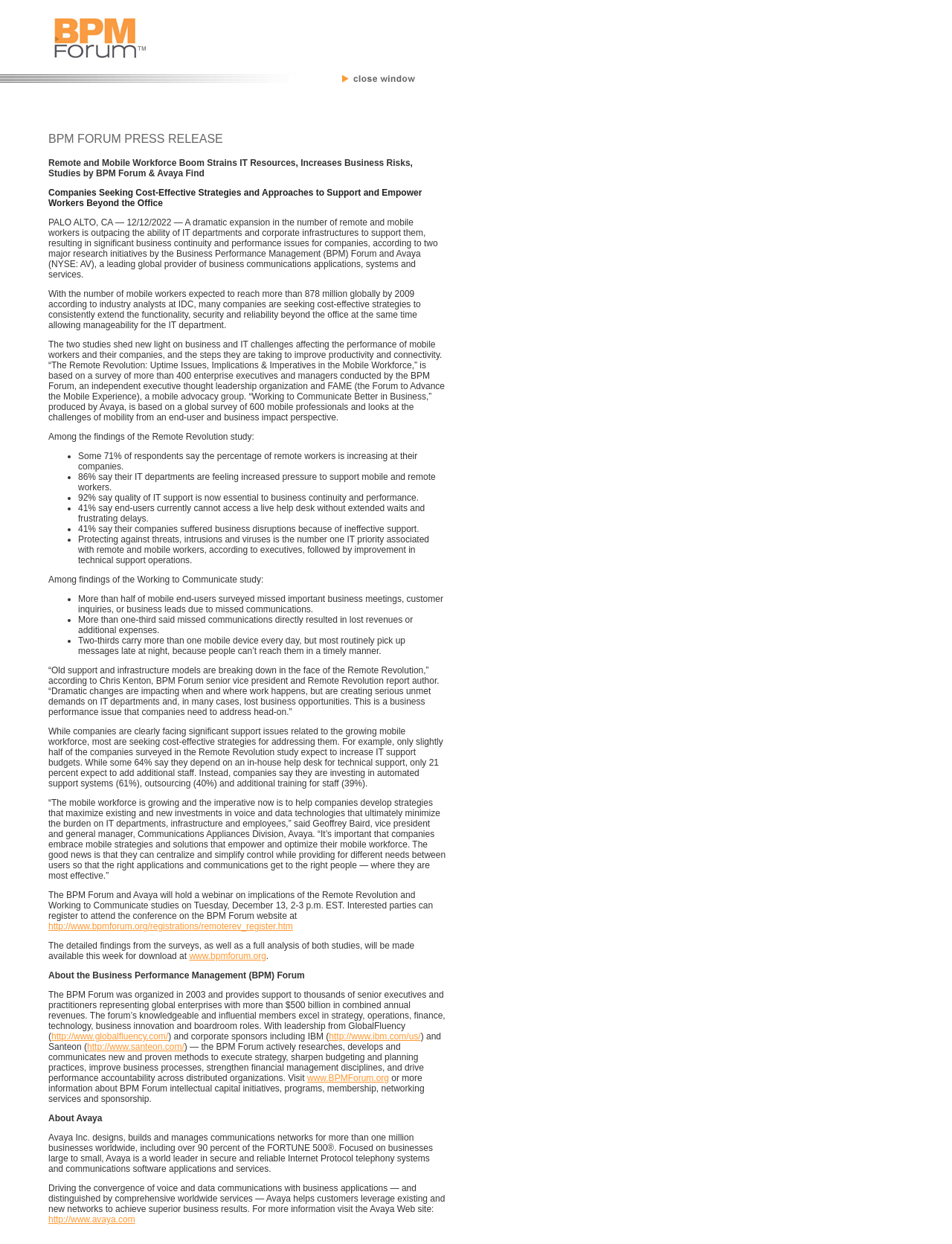What percentage of companies surveyed depend on an in-house help desk?
From the screenshot, provide a brief answer in one word or phrase.

64%